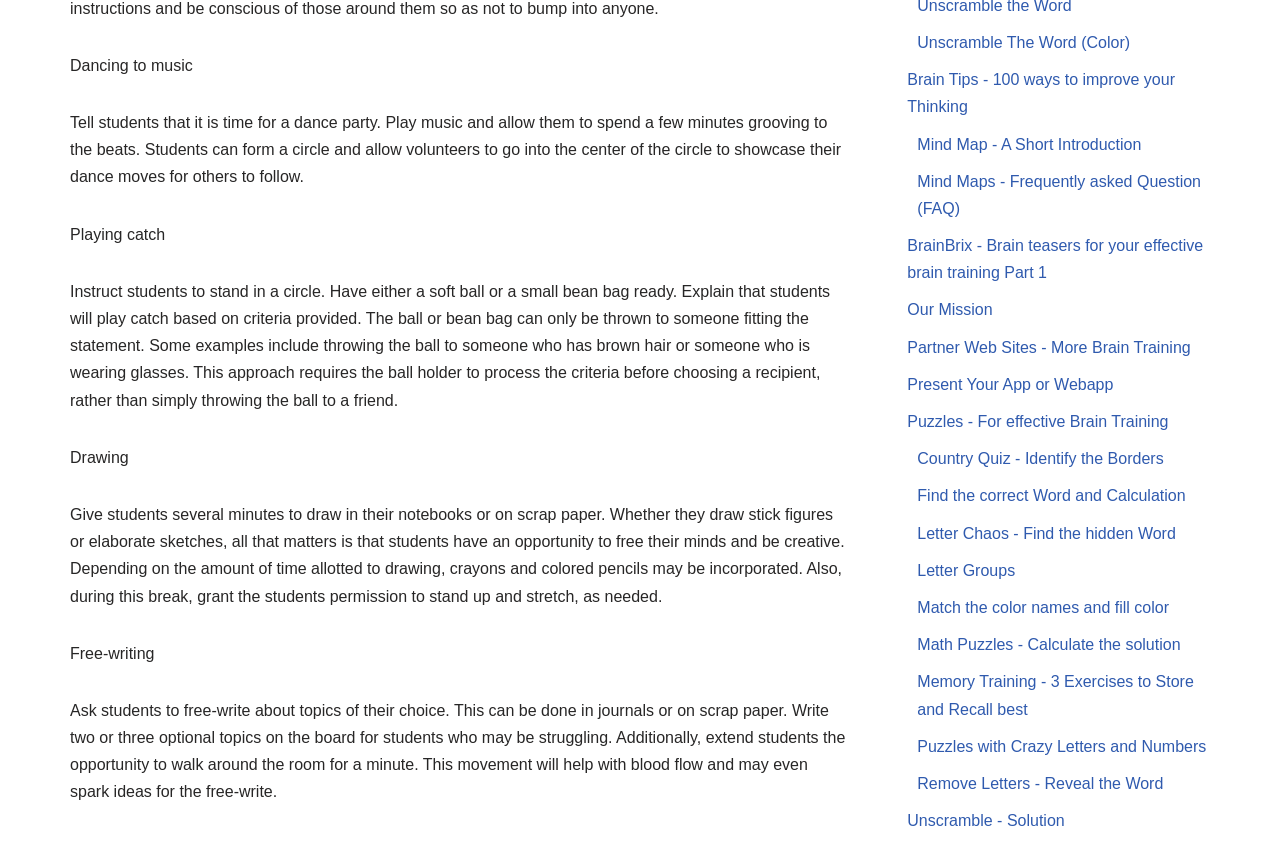Predict the bounding box coordinates for the UI element described as: "Present Your App or Webapp". The coordinates should be four float numbers between 0 and 1, presented as [left, top, right, bottom].

[0.709, 0.446, 0.87, 0.467]